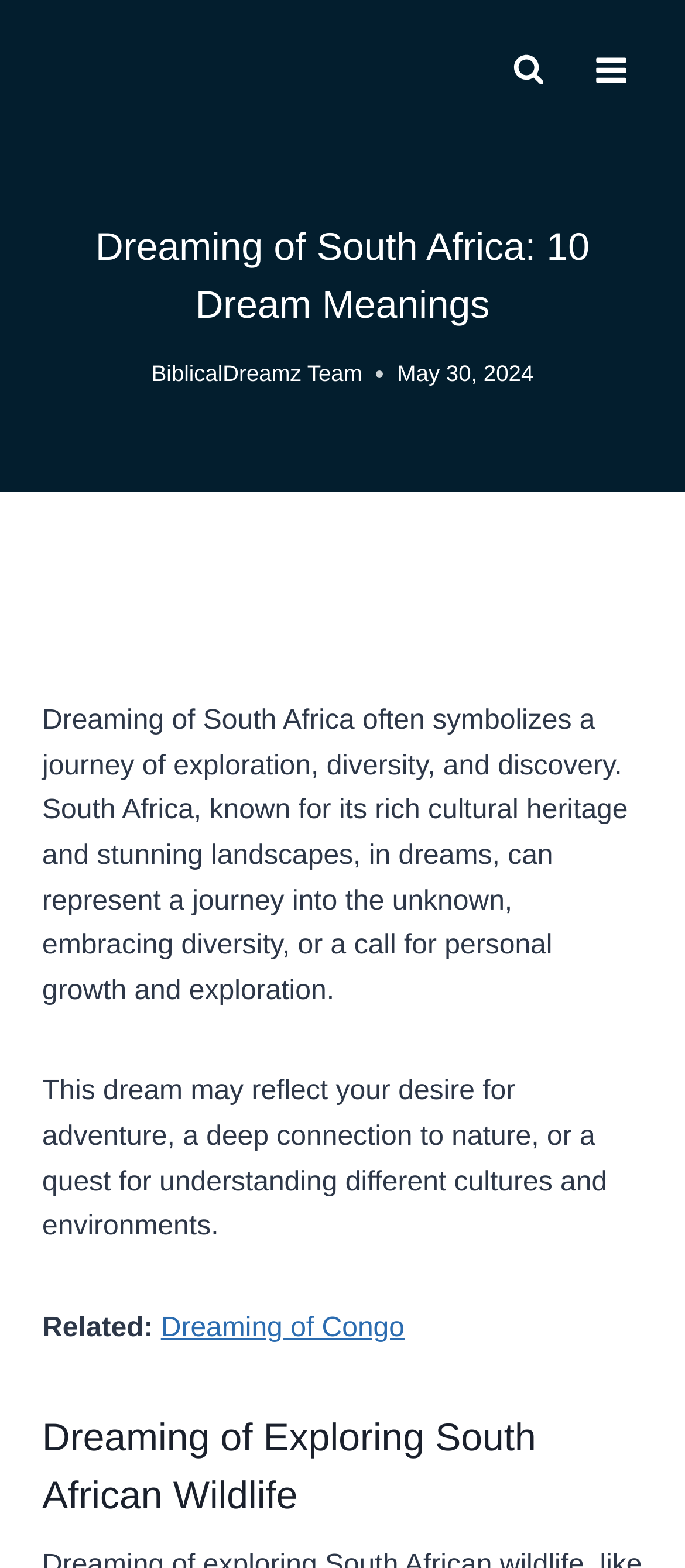Provide the bounding box coordinates for the UI element described in this sentence: "alt="biblicaldreamz logo"". The coordinates should be four float values between 0 and 1, i.e., [left, top, right, bottom].

[0.062, 0.034, 0.472, 0.056]